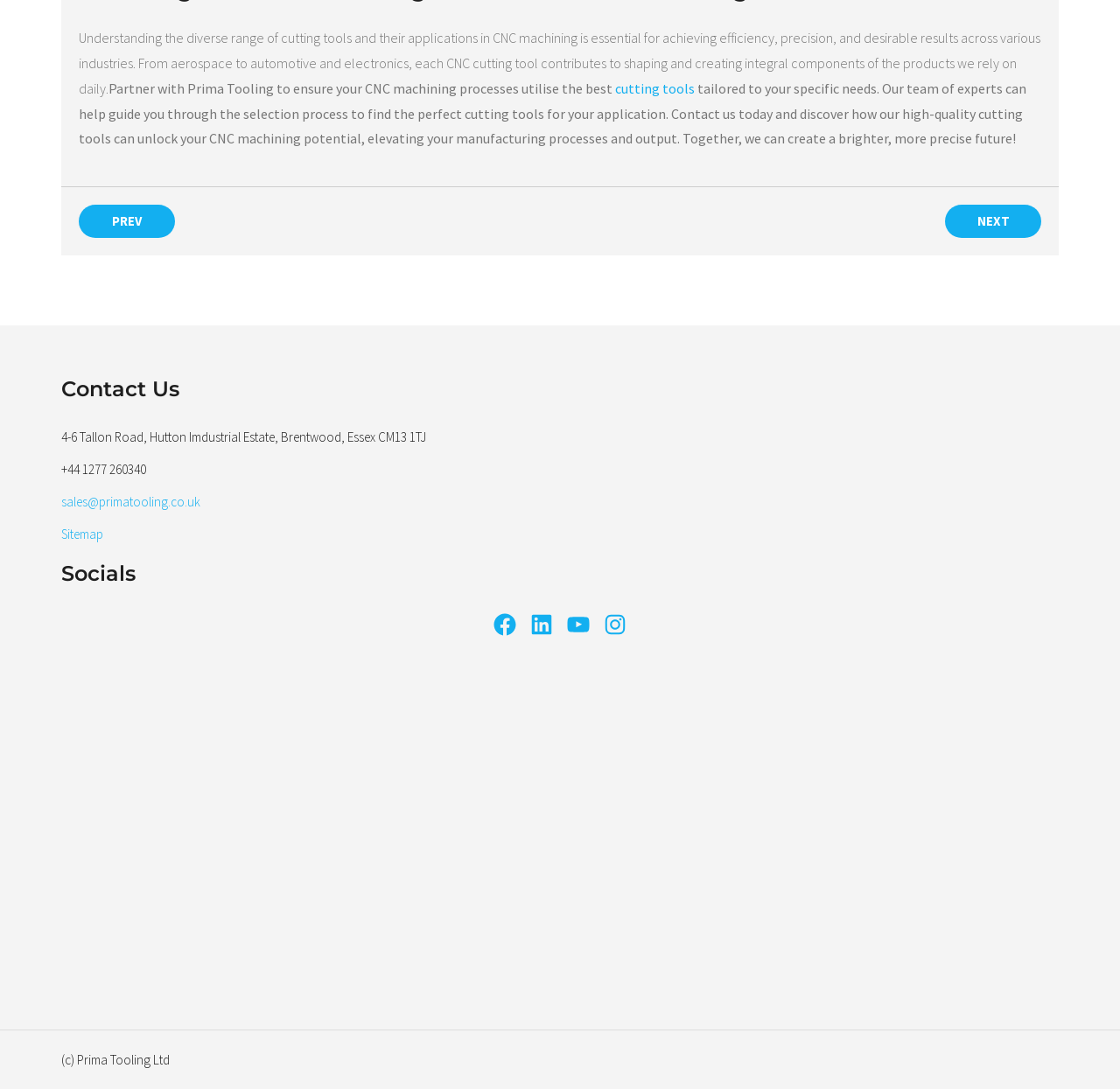Show the bounding box coordinates of the element that should be clicked to complete the task: "Read about the author".

None